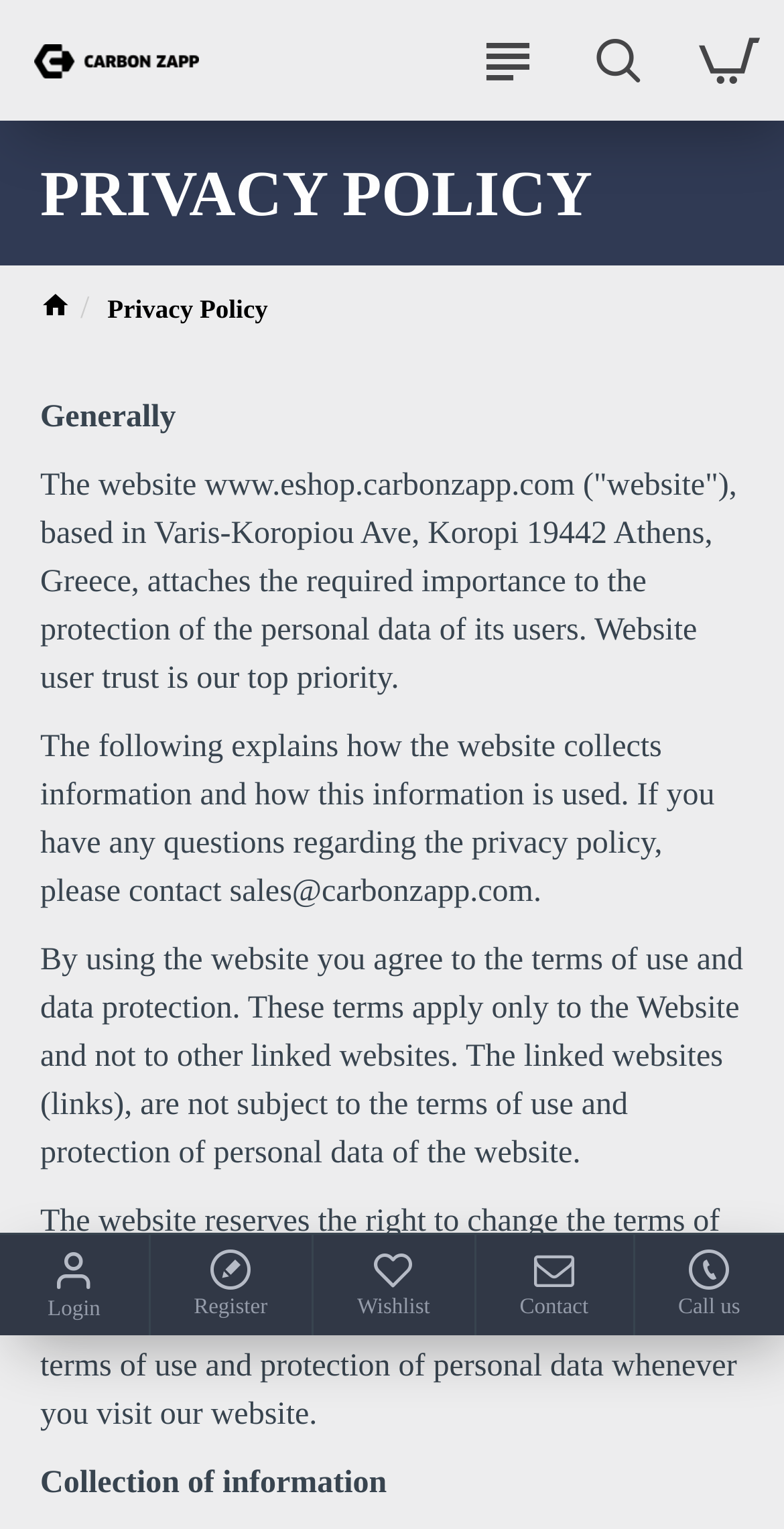Please provide a comprehensive response to the question based on the details in the image: What is the website's top priority?

Based on the webpage content, it is mentioned that 'Website user trust is our top priority.' This indicates that the website prioritizes the trust of its users.